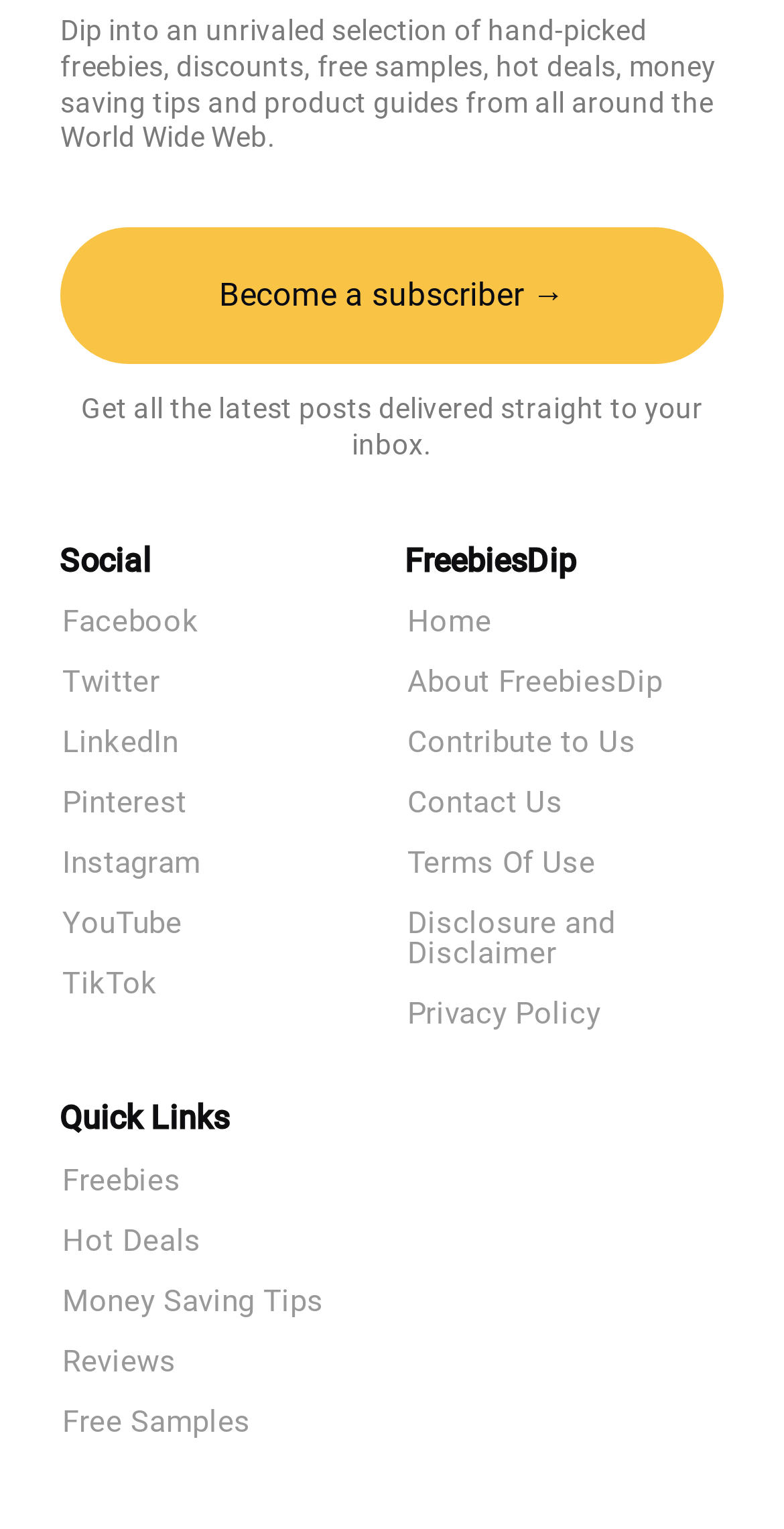Determine the bounding box coordinates of the UI element described by: "繁體中文".

None